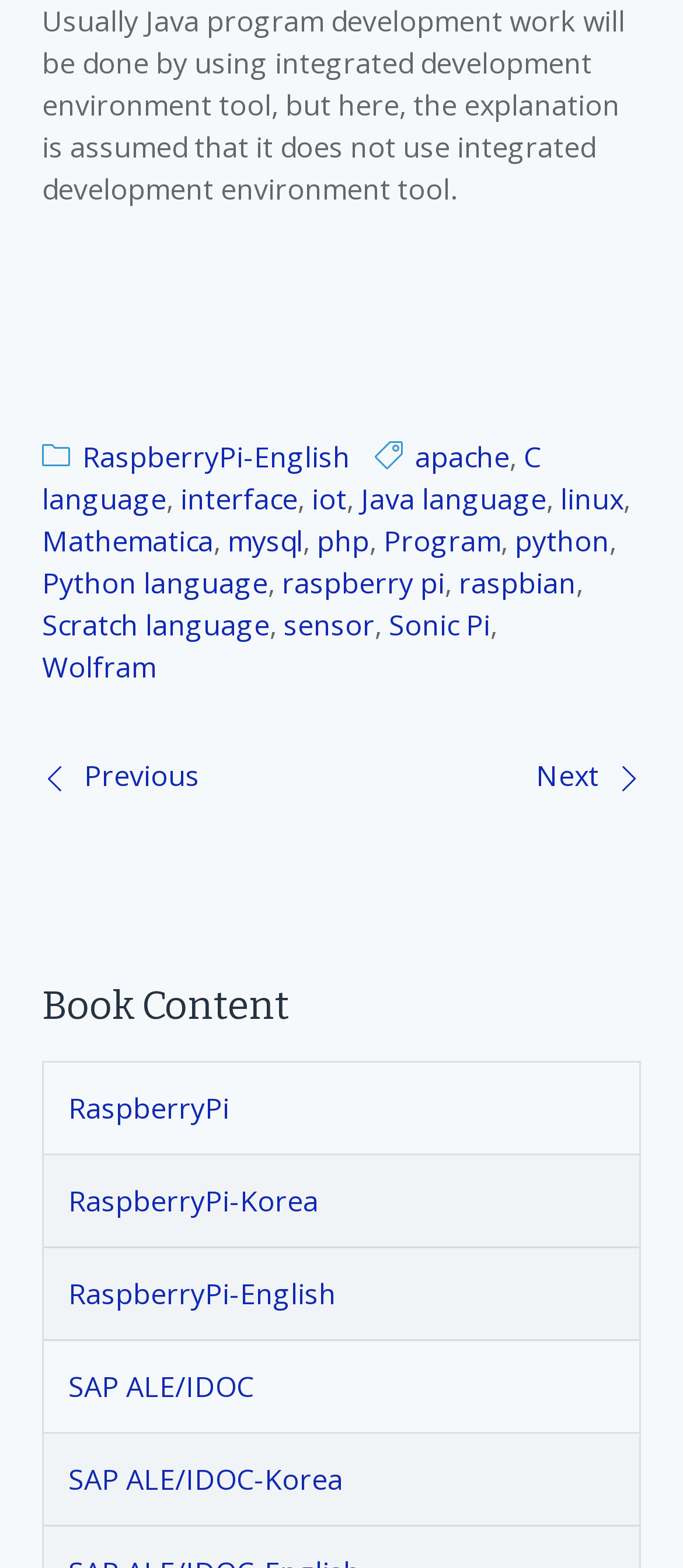Determine the bounding box coordinates for the clickable element to execute this instruction: "Change language". Provide the coordinates as four float numbers between 0 and 1, i.e., [left, top, right, bottom].

None